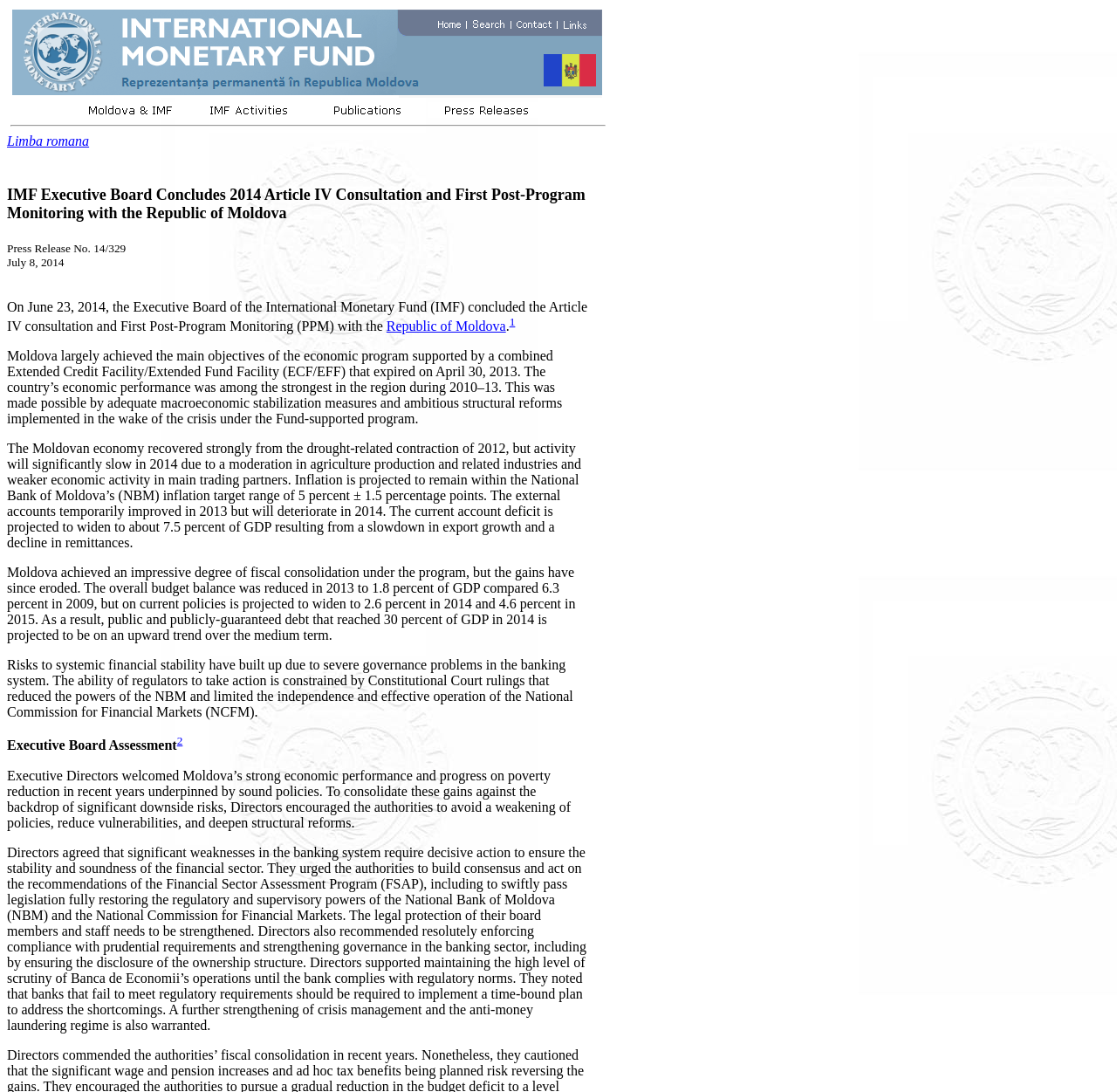Refer to the image and provide a thorough answer to this question:
What is the recommended action to ensure the stability of the financial sector?

I inferred the answer by reading the text content of the webpage, specifically the sentence 'Directors agreed that significant weaknesses in the banking system require decisive action to ensure the stability and soundness of the financial sector.' which suggests that decisive action is needed to address the weaknesses in the banking system.